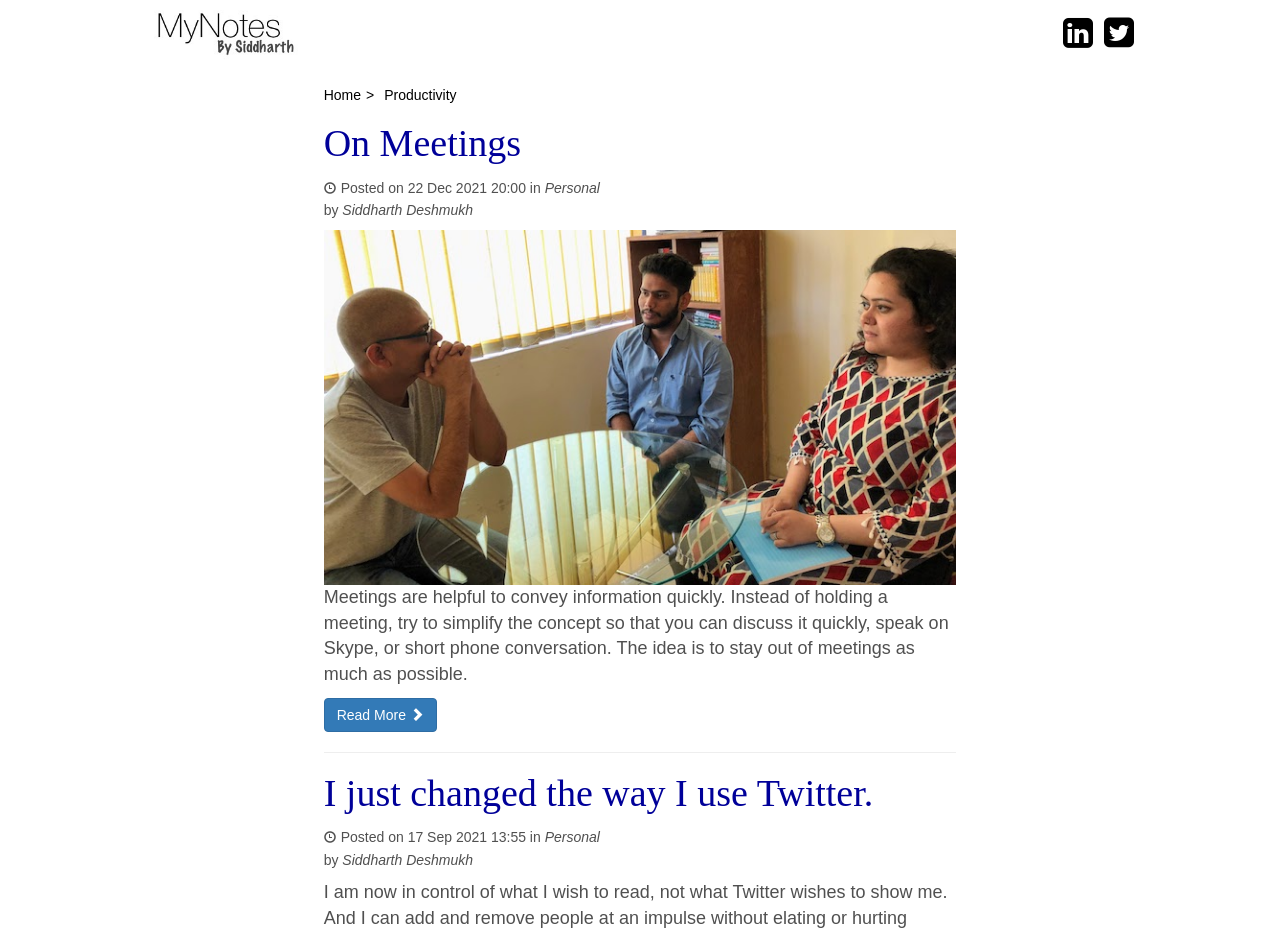Provide the bounding box coordinates of the section that needs to be clicked to accomplish the following instruction: "go to home page."

[0.253, 0.093, 0.282, 0.111]